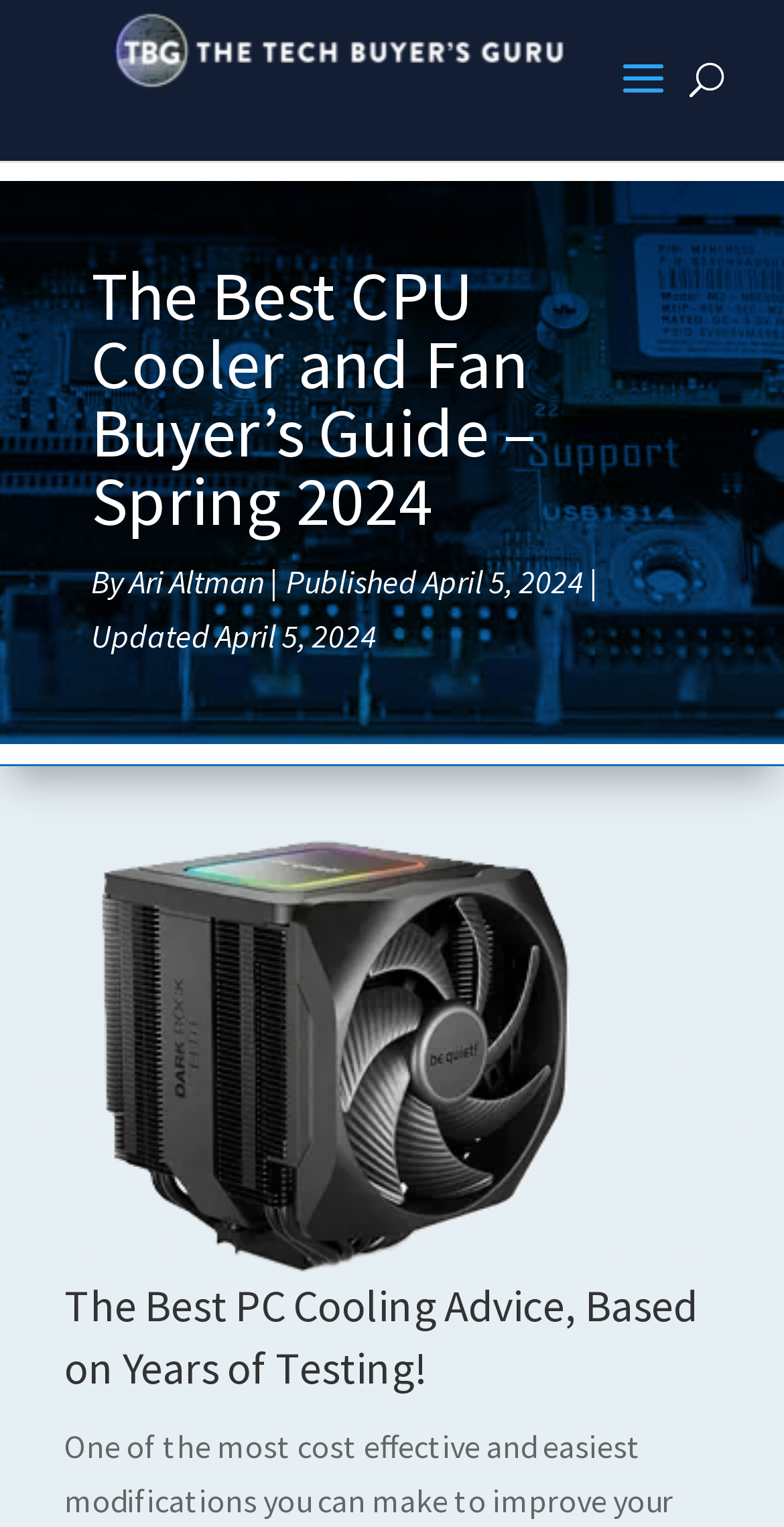Extract the main title from the webpage and generate its text.

The Best CPU Cooler and Fan Buyer’s Guide – Spring 2024